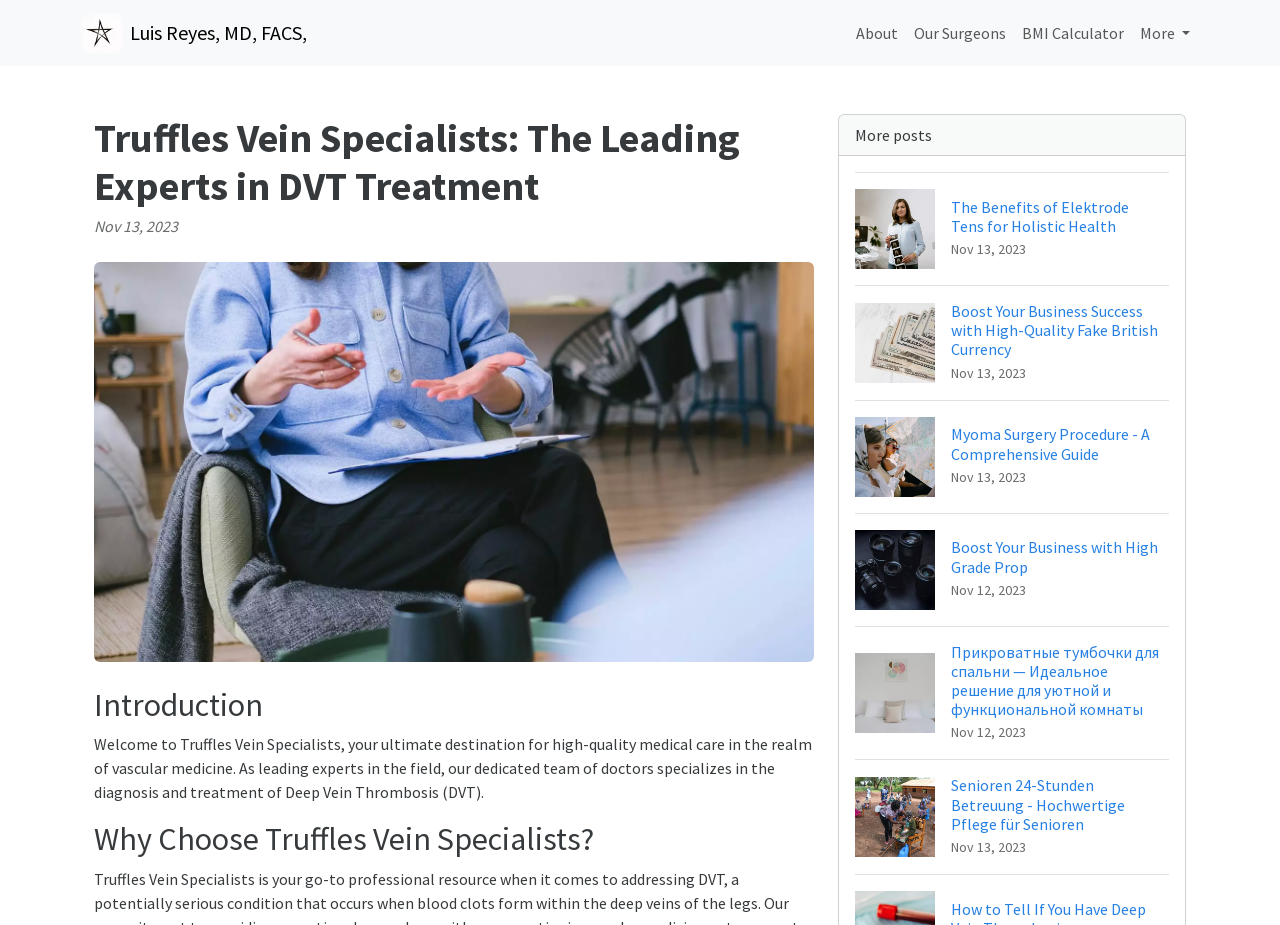Give a one-word or short phrase answer to the question: 
What is the date of the latest post?

Nov 13, 2023